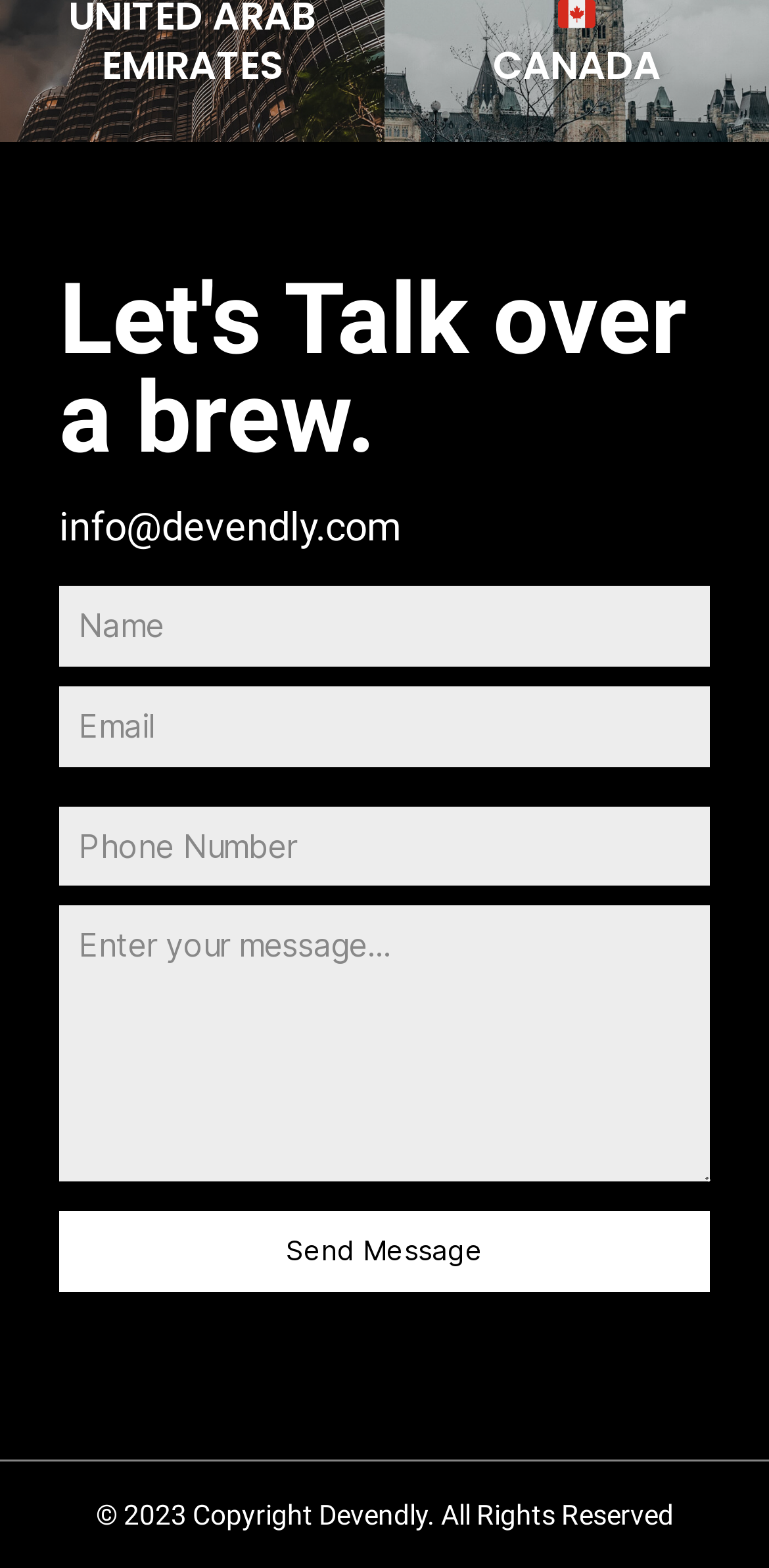Based on the element description: "name="phone-1" placeholder="Phone Number"", identify the bounding box coordinates for this UI element. The coordinates must be four float numbers between 0 and 1, listed as [left, top, right, bottom].

[0.077, 0.514, 0.923, 0.565]